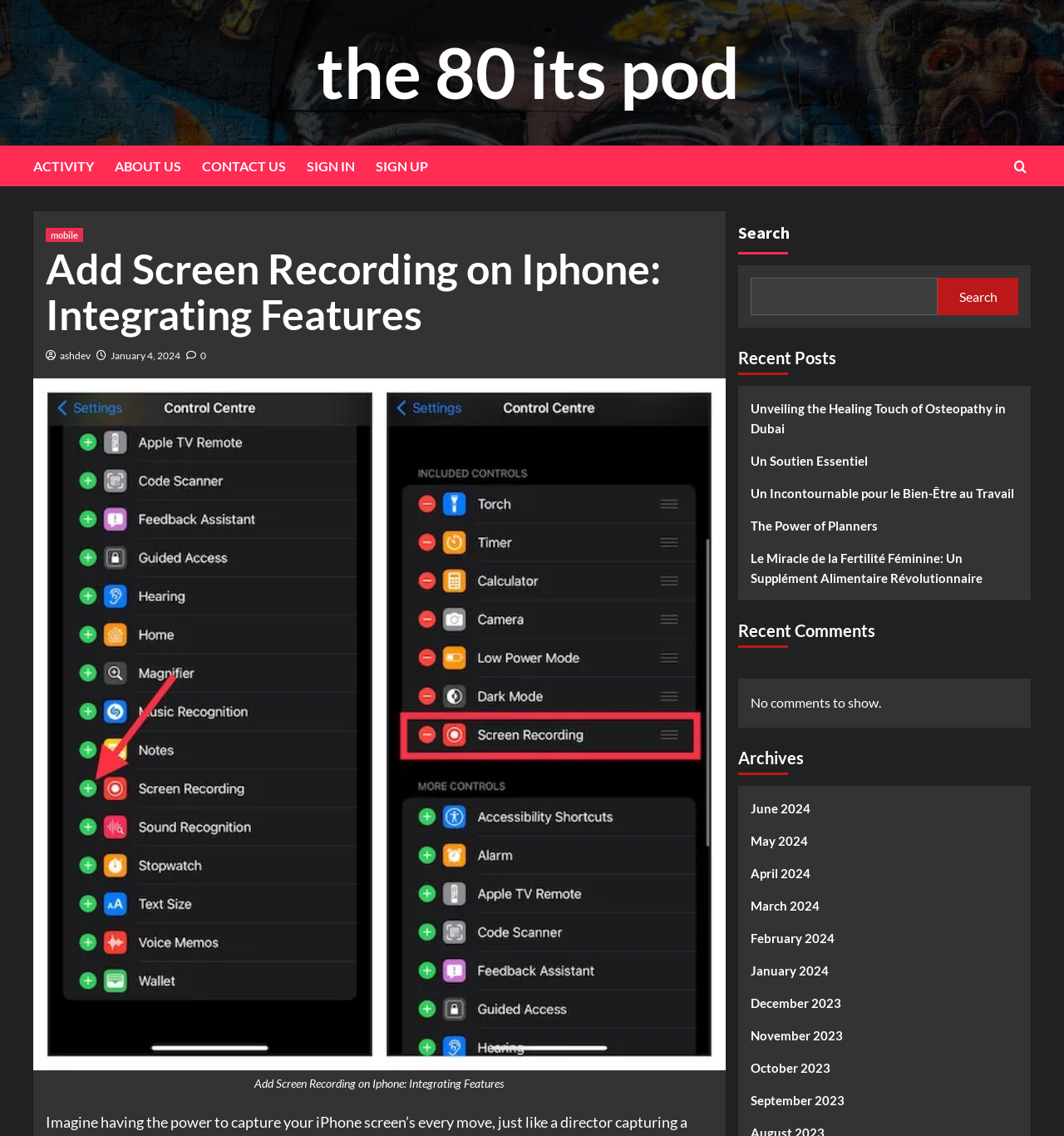Locate the UI element described as follows: "October 2023". Return the bounding box coordinates as four float numbers between 0 and 1 in the order [left, top, right, bottom].

[0.705, 0.931, 0.957, 0.96]